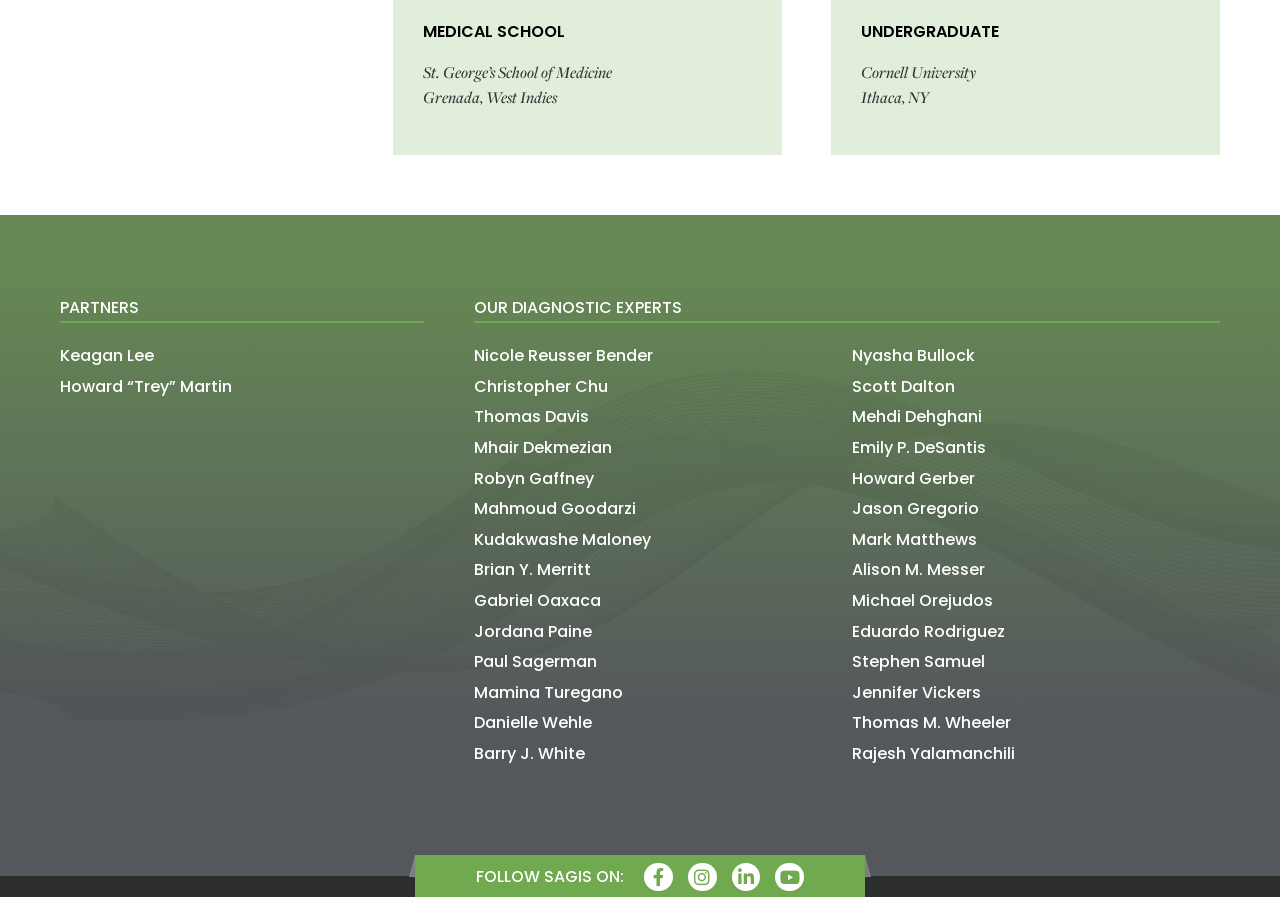Please find the bounding box for the following UI element description. Provide the coordinates in (top-left x, top-left y, bottom-right x, bottom-right y) format, with values between 0 and 1: Mark Matthews

[0.665, 0.588, 0.763, 0.614]